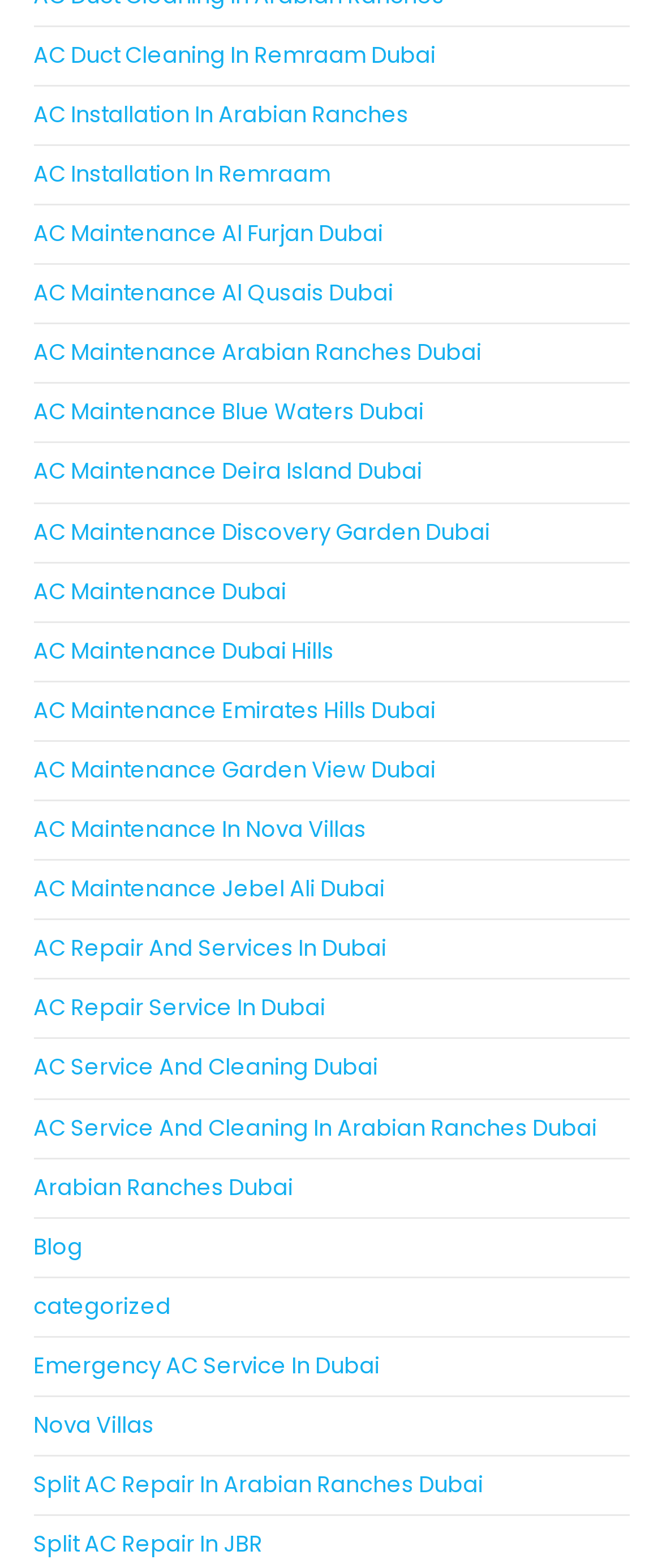Please predict the bounding box coordinates of the element's region where a click is necessary to complete the following instruction: "Go to Arabian Ranches Dubai page". The coordinates should be represented by four float numbers between 0 and 1, i.e., [left, top, right, bottom].

[0.05, 0.747, 0.442, 0.767]